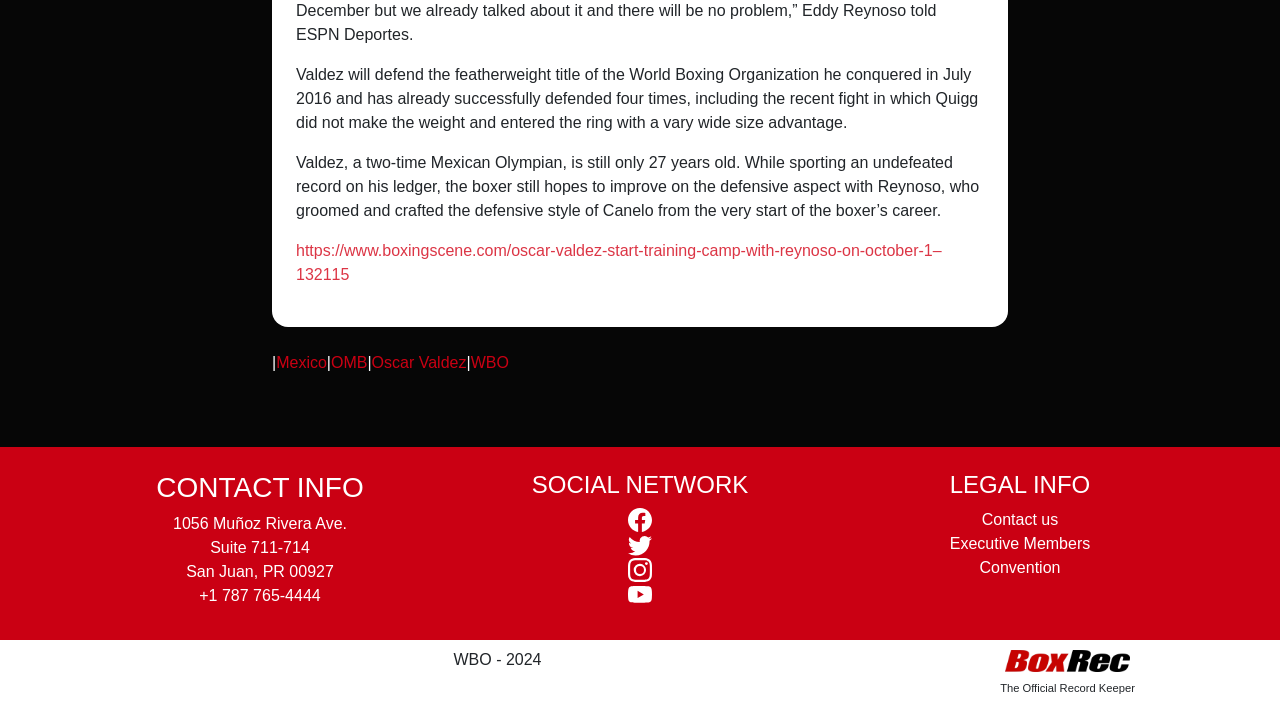What is the address of the WBO office?
Your answer should be a single word or phrase derived from the screenshot.

1056 Muñoz Rivera Ave.